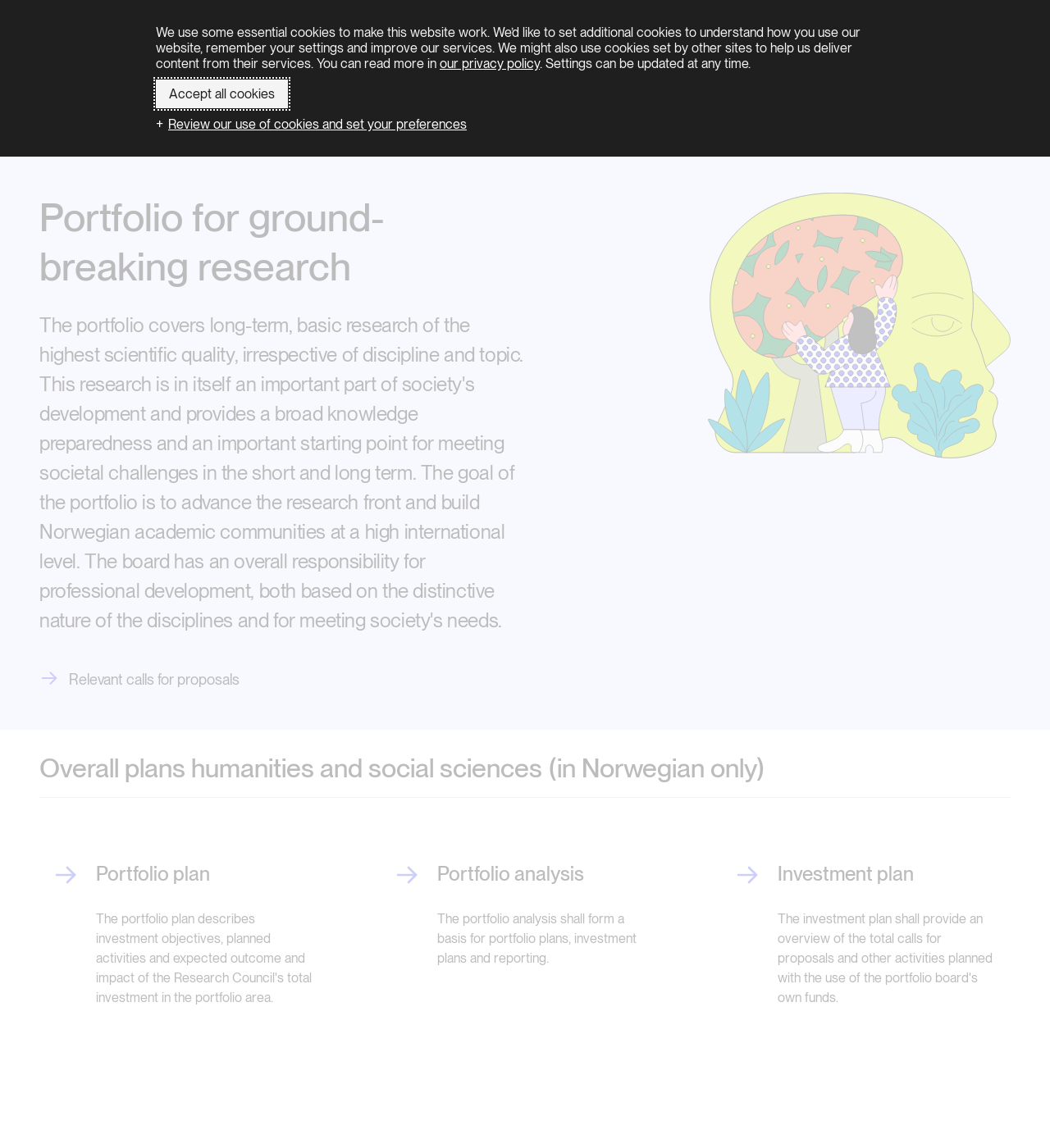Determine the bounding box coordinates of the region to click in order to accomplish the following instruction: "Open the menu". Provide the coordinates as four float numbers between 0 and 1, specifically [left, top, right, bottom].

[0.908, 0.032, 0.962, 0.061]